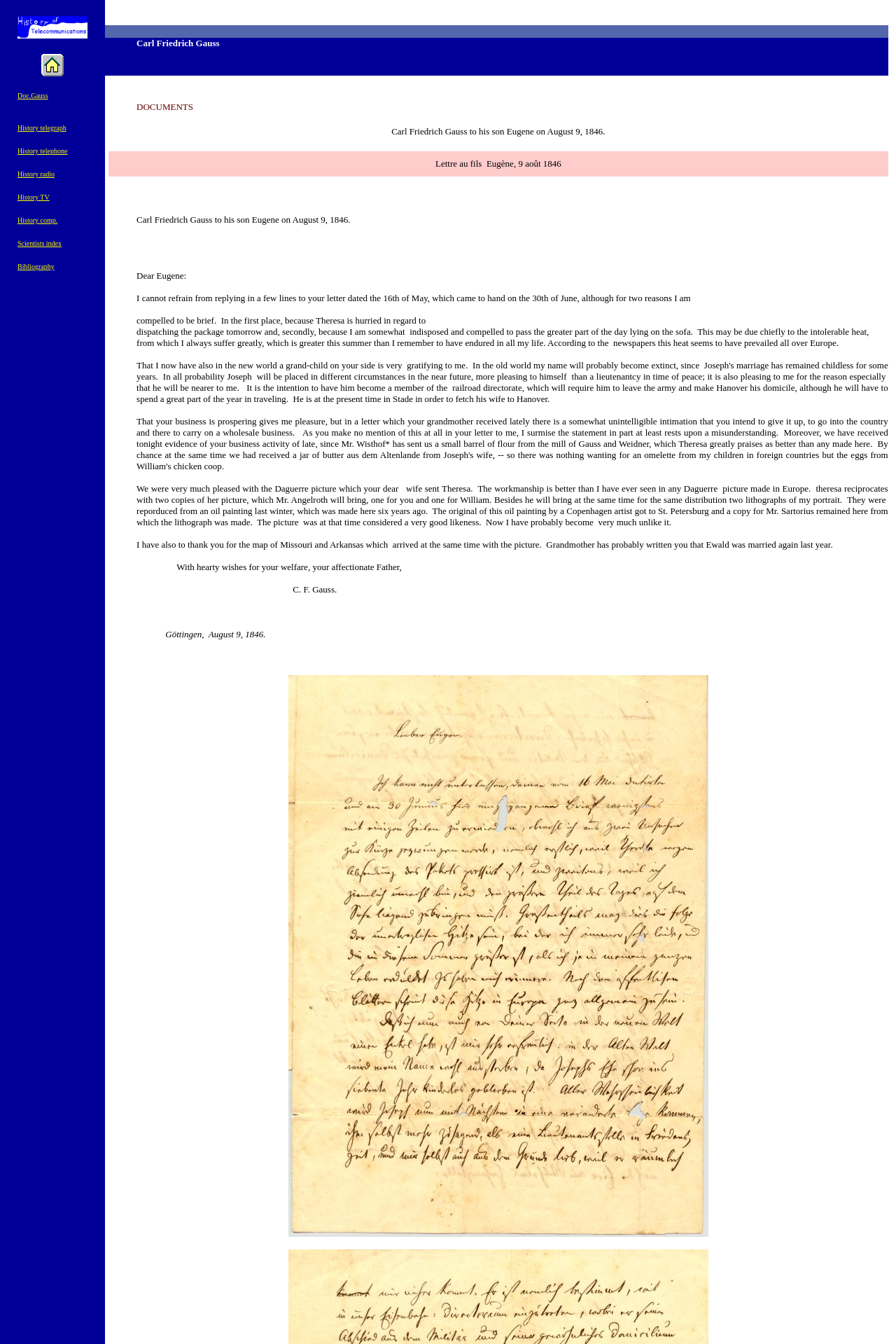What is the category of 'Doc.Gauss'?
With the help of the image, please provide a detailed response to the question.

The answer can be inferred from the context in which 'Doc.Gauss' is mentioned. It is listed alongside other links that appear to be documents, and its name suggests that it is a document related to Carl Friedrich Gauss.